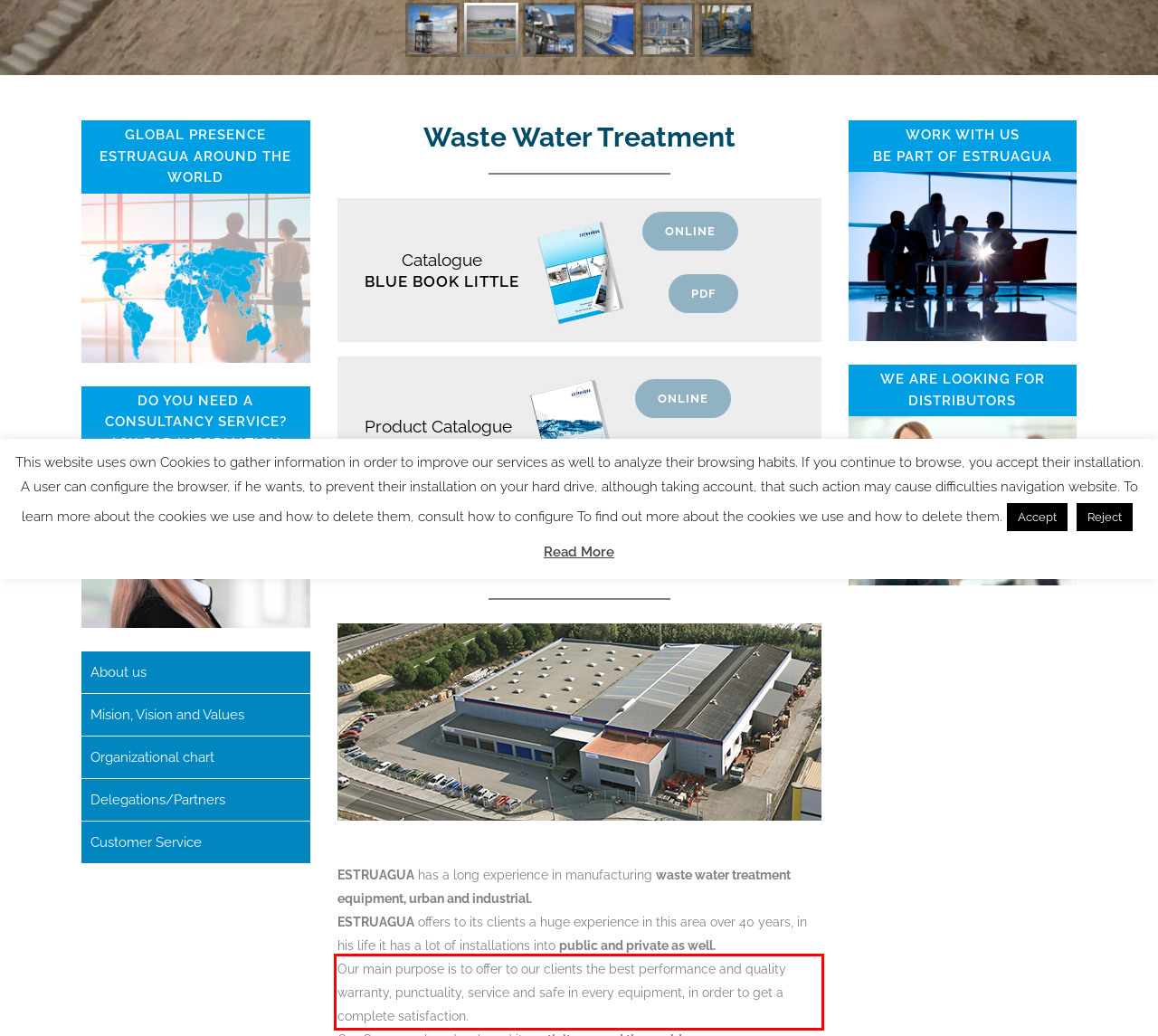Please identify the text within the red rectangular bounding box in the provided webpage screenshot.

Our main purpose is to offer to our clients the best performance and quality warranty, punctuality, service and safe in every equipment, in order to get a complete satisfaction.